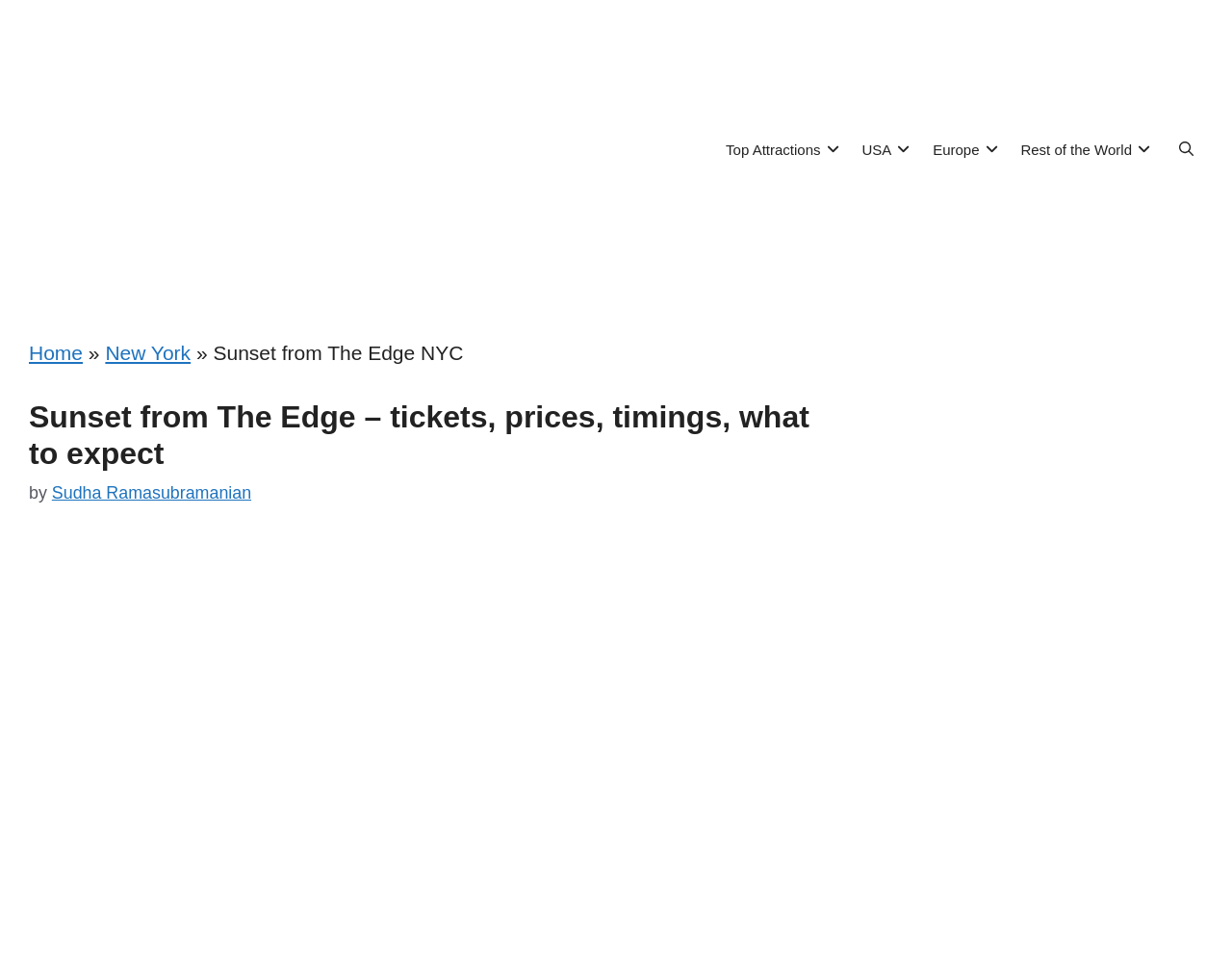Please find the bounding box coordinates for the clickable element needed to perform this instruction: "View New York page".

[0.085, 0.358, 0.155, 0.381]